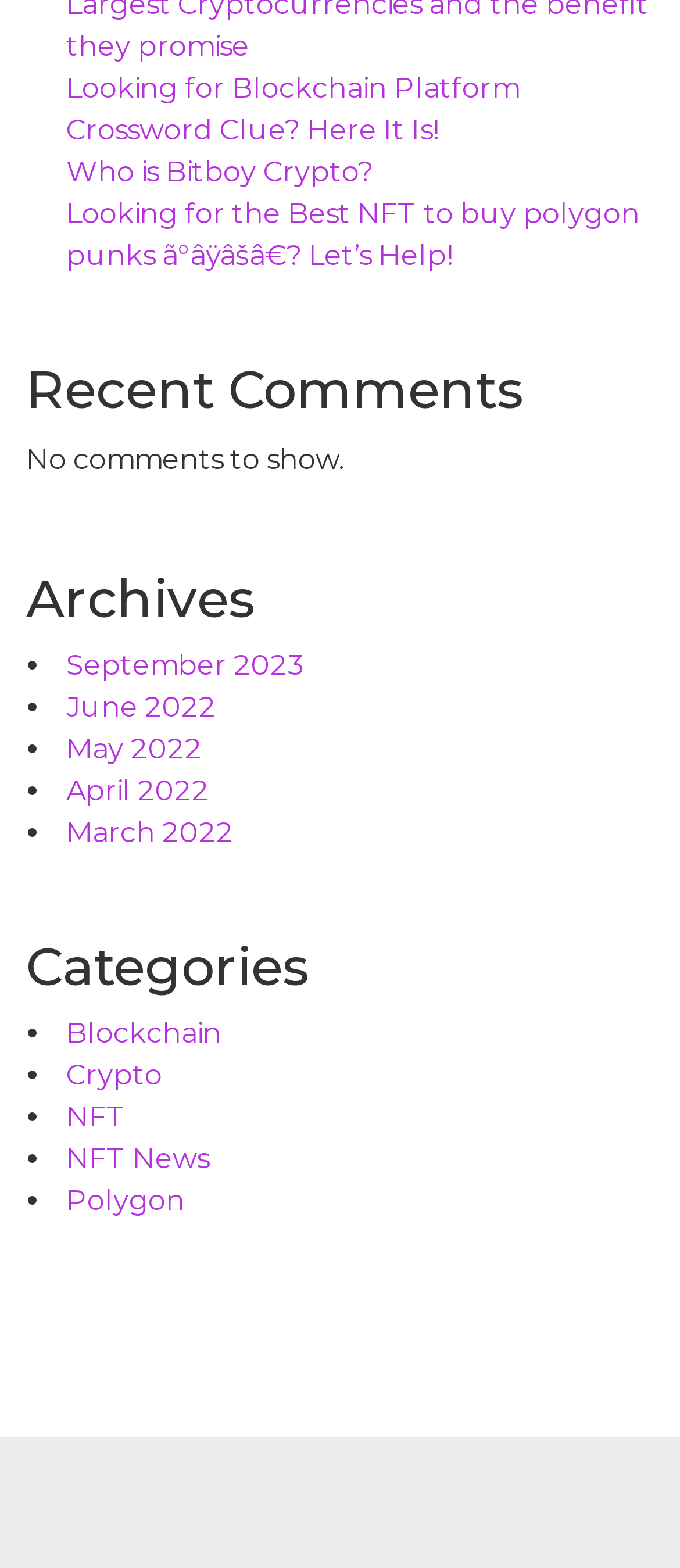What is the first link on the webpage? Observe the screenshot and provide a one-word or short phrase answer.

Looking for Blockchain Platform Crossword Clue?